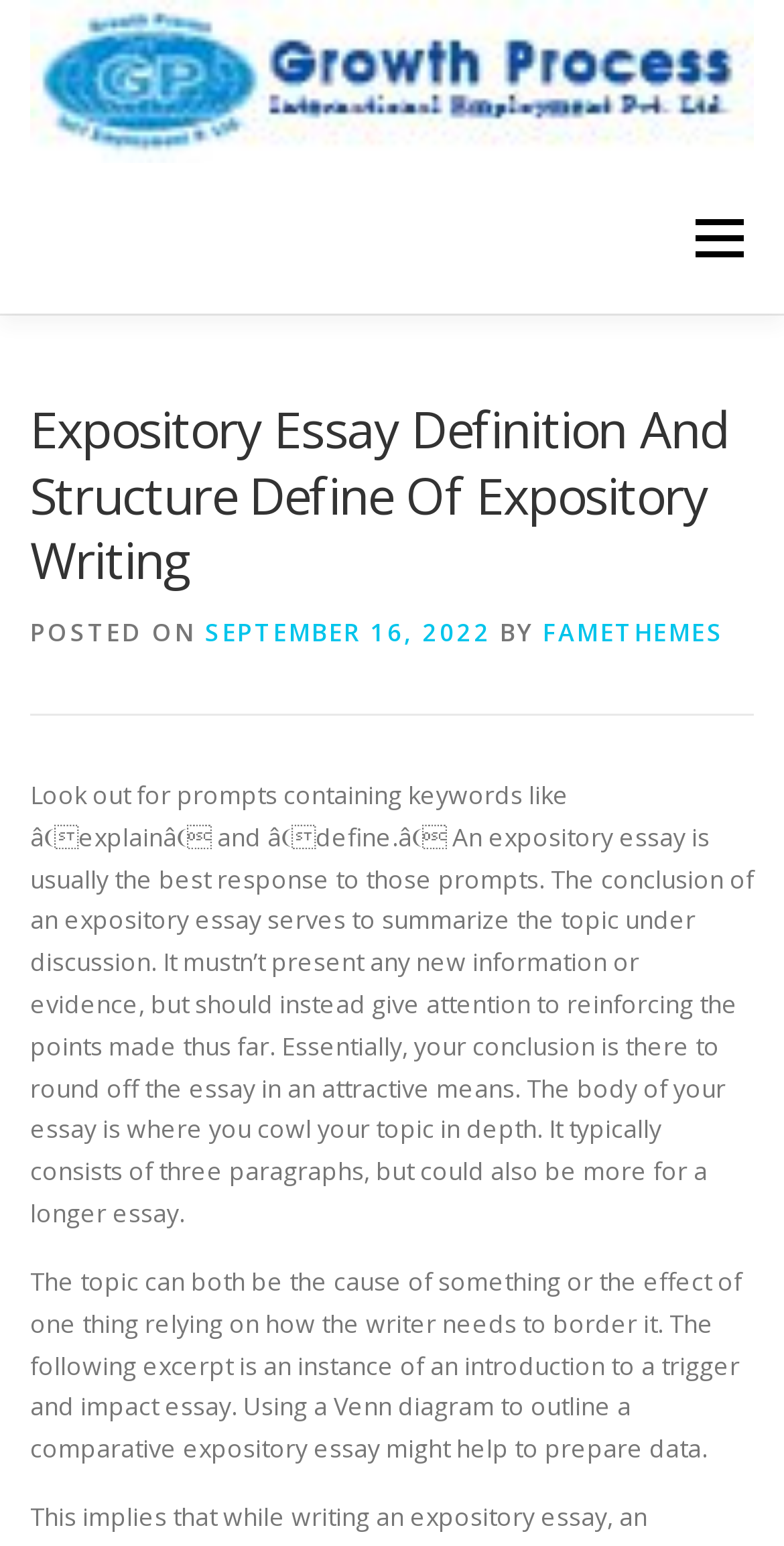Please respond in a single word or phrase: 
What type of prompts usually require an expository essay response?

Explain and define